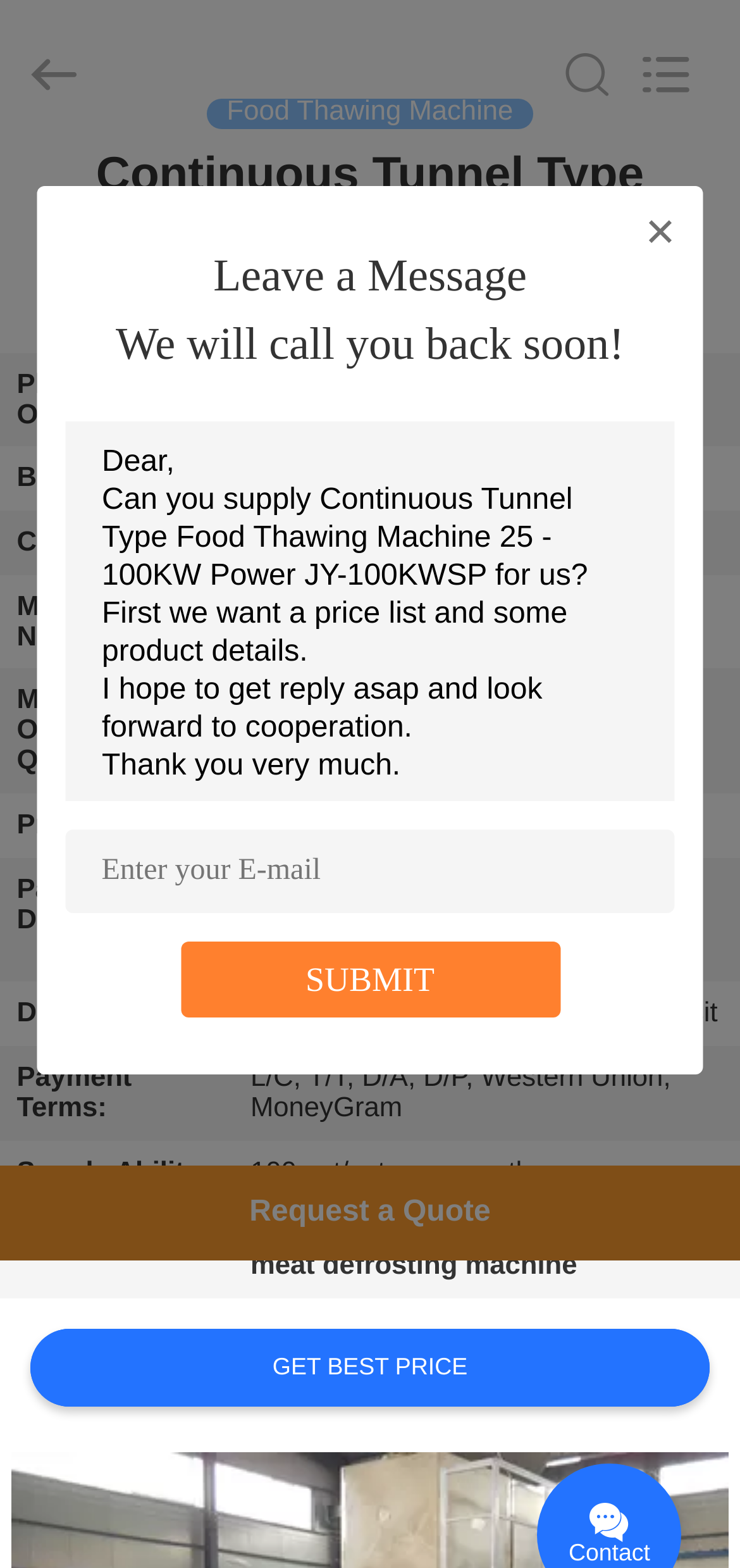Please locate the bounding box coordinates for the element that should be clicked to achieve the following instruction: "Request a quote". Ensure the coordinates are given as four float numbers between 0 and 1, i.e., [left, top, right, bottom].

[0.0, 0.743, 1.0, 0.804]